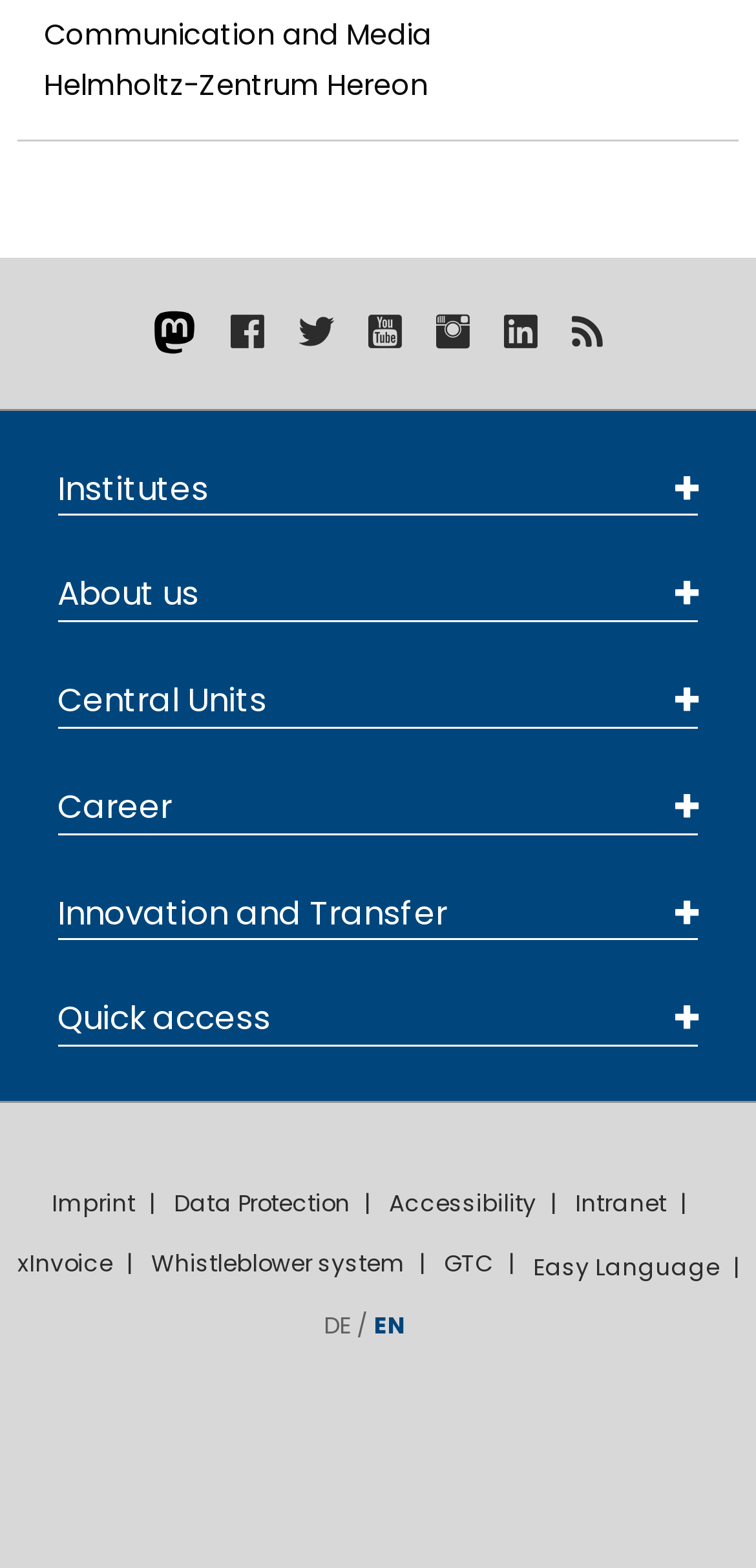Use one word or a short phrase to answer the question provided: 
How many social media links are available?

6